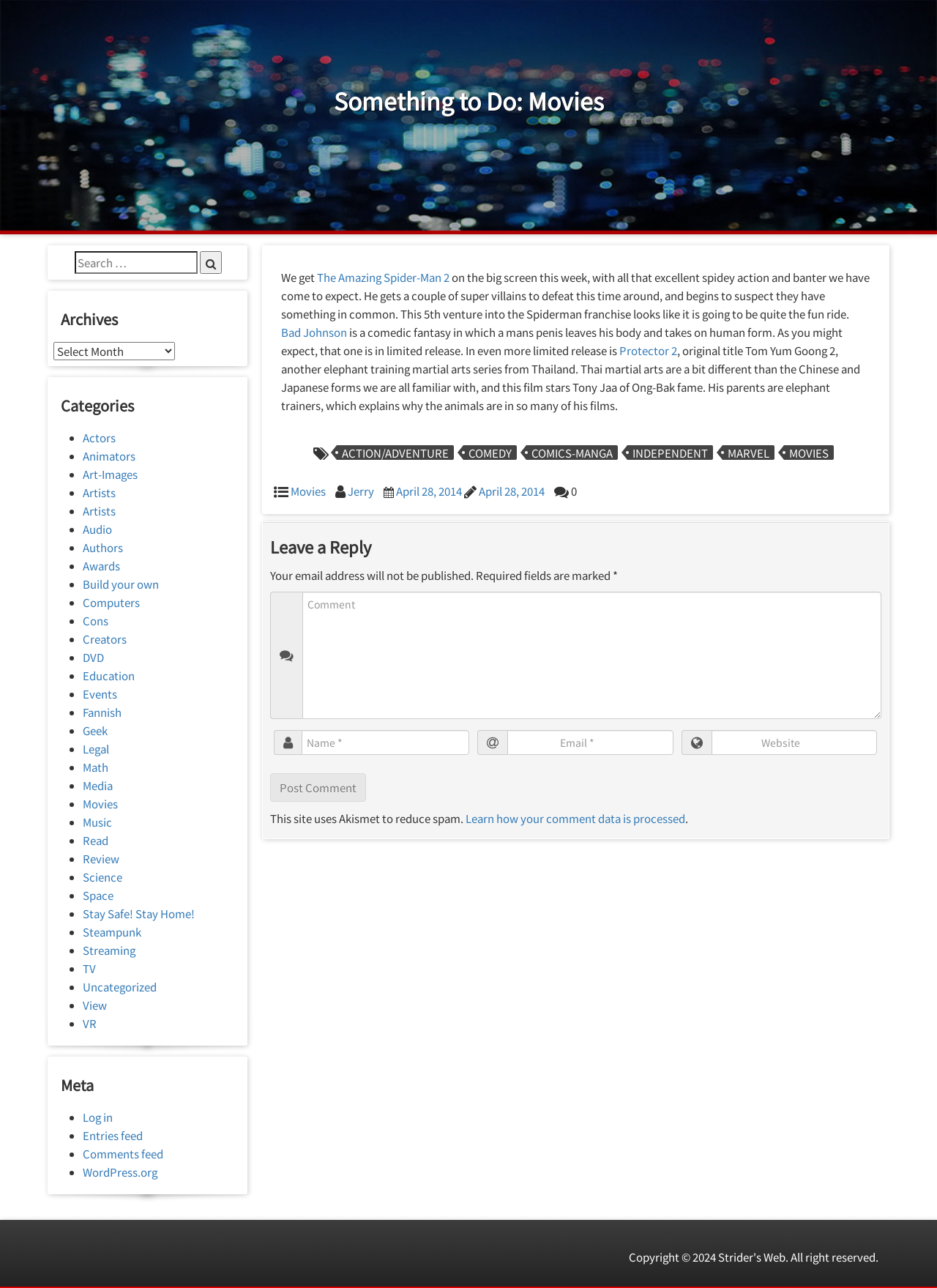Write an exhaustive caption that covers the webpage's main aspects.

The webpage is about movies, specifically a blog post discussing new movie releases. At the top, there is a list box with a heading "Something to Do: Movies" and an image with the same title. Below this, there is a main section with an article that discusses three new movie releases: "The Amazing Spider-Man 2", "Bad Johnson", and "Protector 2" (also known as "Tom Yum Goong 2"). The article provides a brief summary of each movie.

To the left of the article, there is a sidebar with various links and categories. There is a search bar at the top, followed by a heading "Archives" and a combobox to select archives. Below this, there is a heading "Categories" with a list of links to different categories, such as "Actors", "Animators", "Art-Images", and many others.

At the bottom of the page, there is a section for leaving a comment. It includes a heading "Leave a Reply", a text box for the comment, and fields for name, email, and website. There is also a button to post the comment. Additionally, there is a note stating that the site uses Akismet to reduce spam, and a link to learn more about how comment data is processed.